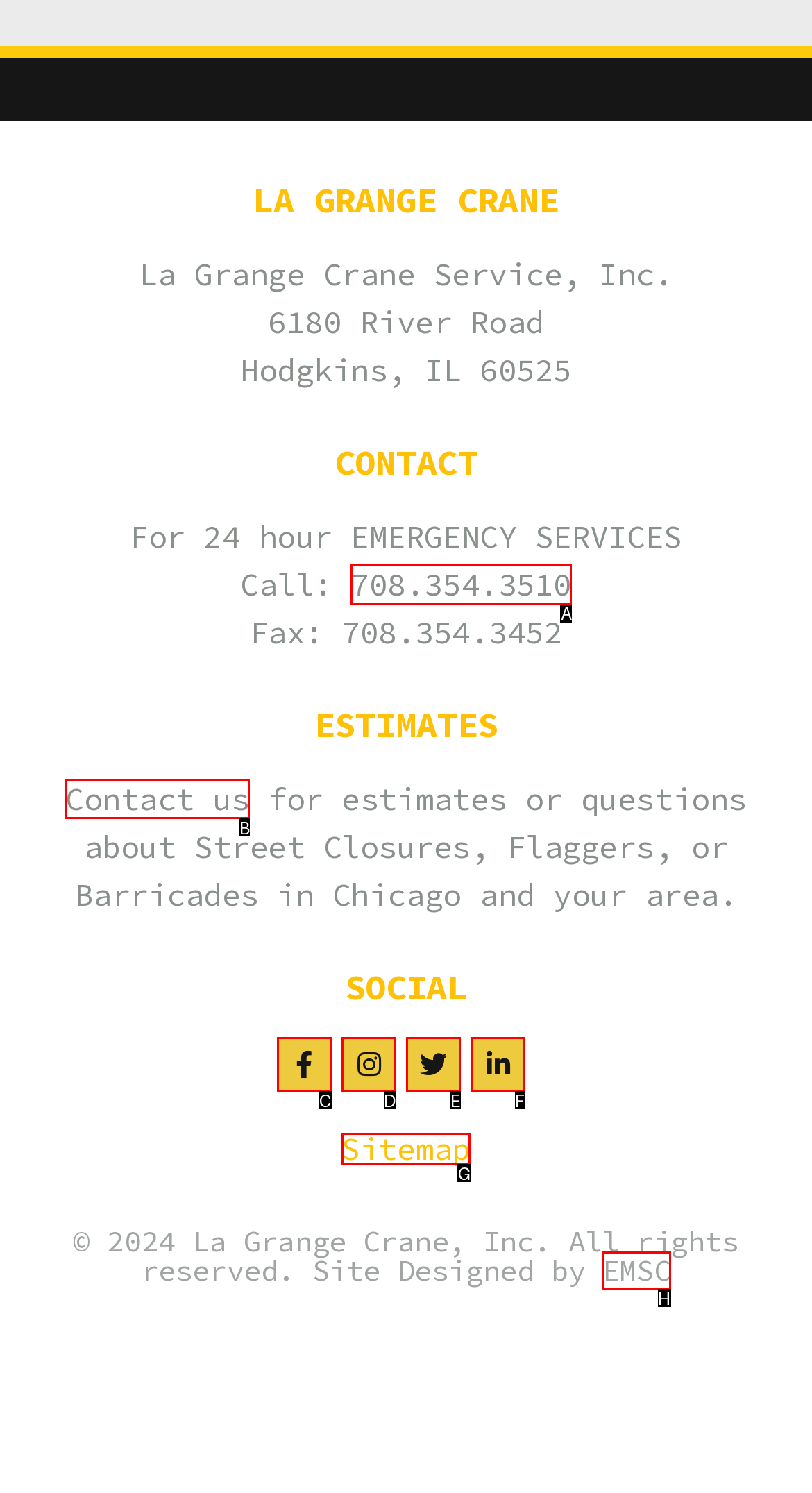What letter corresponds to the UI element to complete this task: Call the emergency services number
Answer directly with the letter.

A